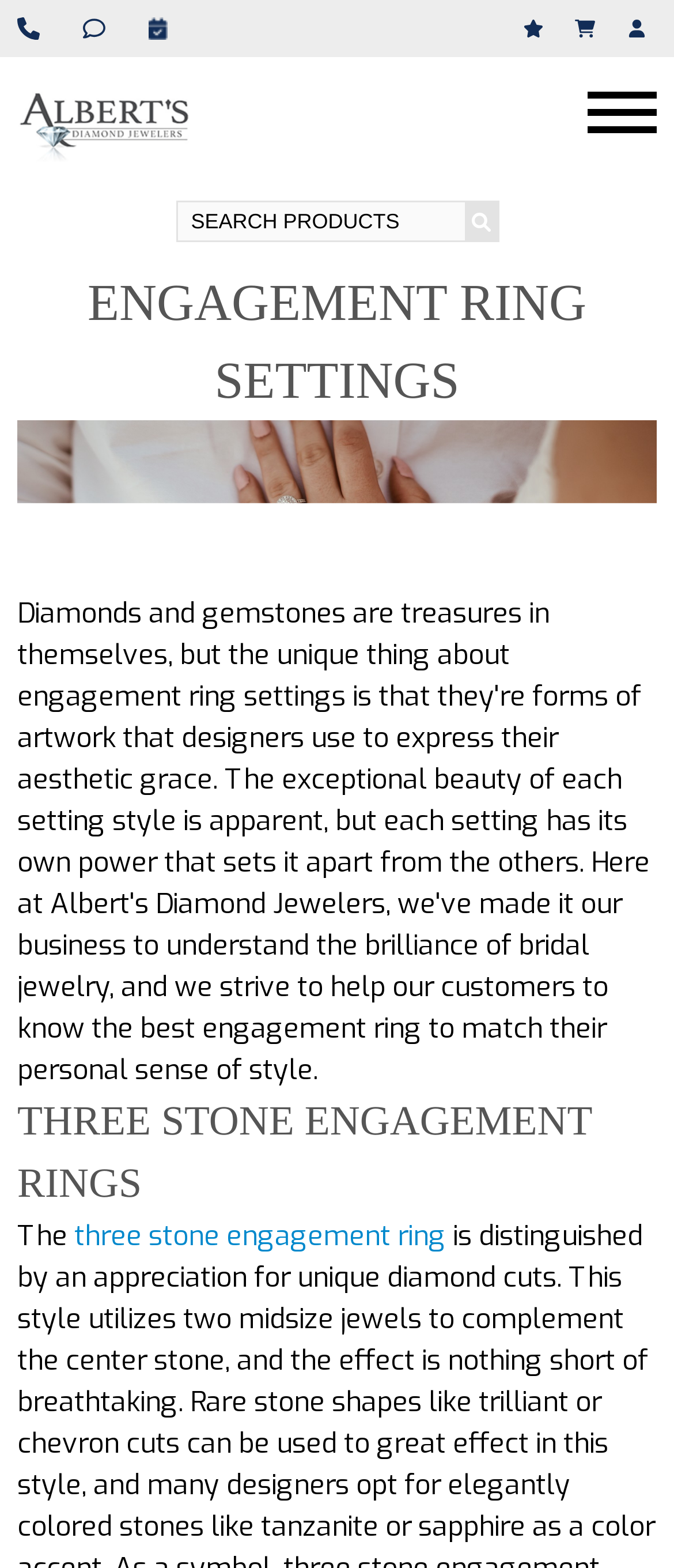Give a detailed account of the webpage's layout and content.

The webpage is about engagement ring settings, specifically highlighting the 5 most popular ones. At the top left, there are five links: "Call Us", "Text Us", "Request an Appointment", "Wishlist", and "Shopping Cart", each accompanied by a small image. To the right of these links, there is a "My Account" link with an image. Below these links, there is a larger image with the text "Albert's Diamond Jewelers".

On the top right, there is a hamburger button and a search bar with a "SEARCH PRODUCTS" textbox and a "Search" button accompanied by a small image. 

The main content of the webpage is divided into sections. The first section is headed by "ENGAGEMENT RING SETTINGS" in large text, accompanied by a large image. The second section is headed by "THREE STONE ENGAGEMENT RINGS" in large text. Below this heading, there is a paragraph of text that starts with "The" and includes a link to "three stone engagement ring".